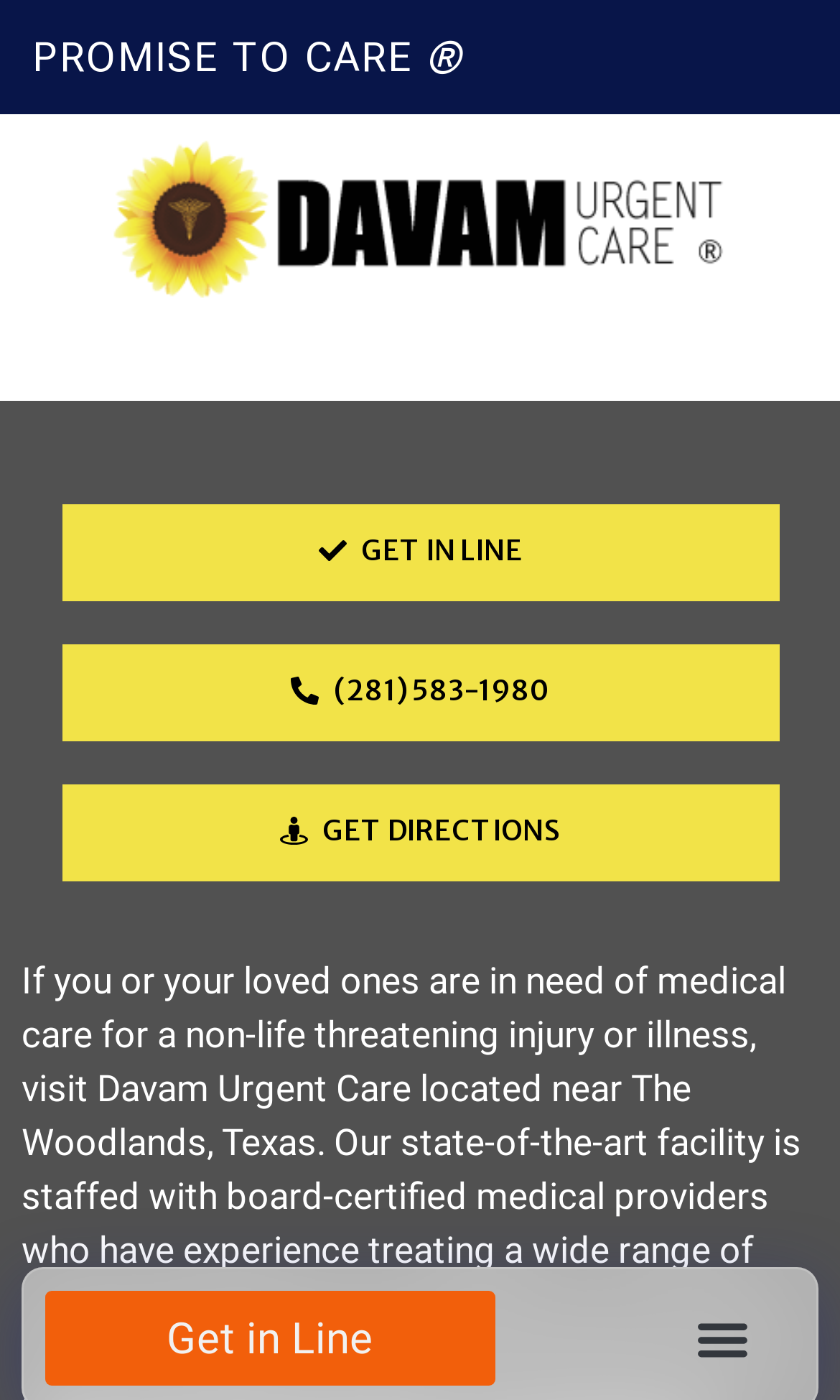Reply to the question with a single word or phrase:
What is the phone number to call?

(281) 583-1980